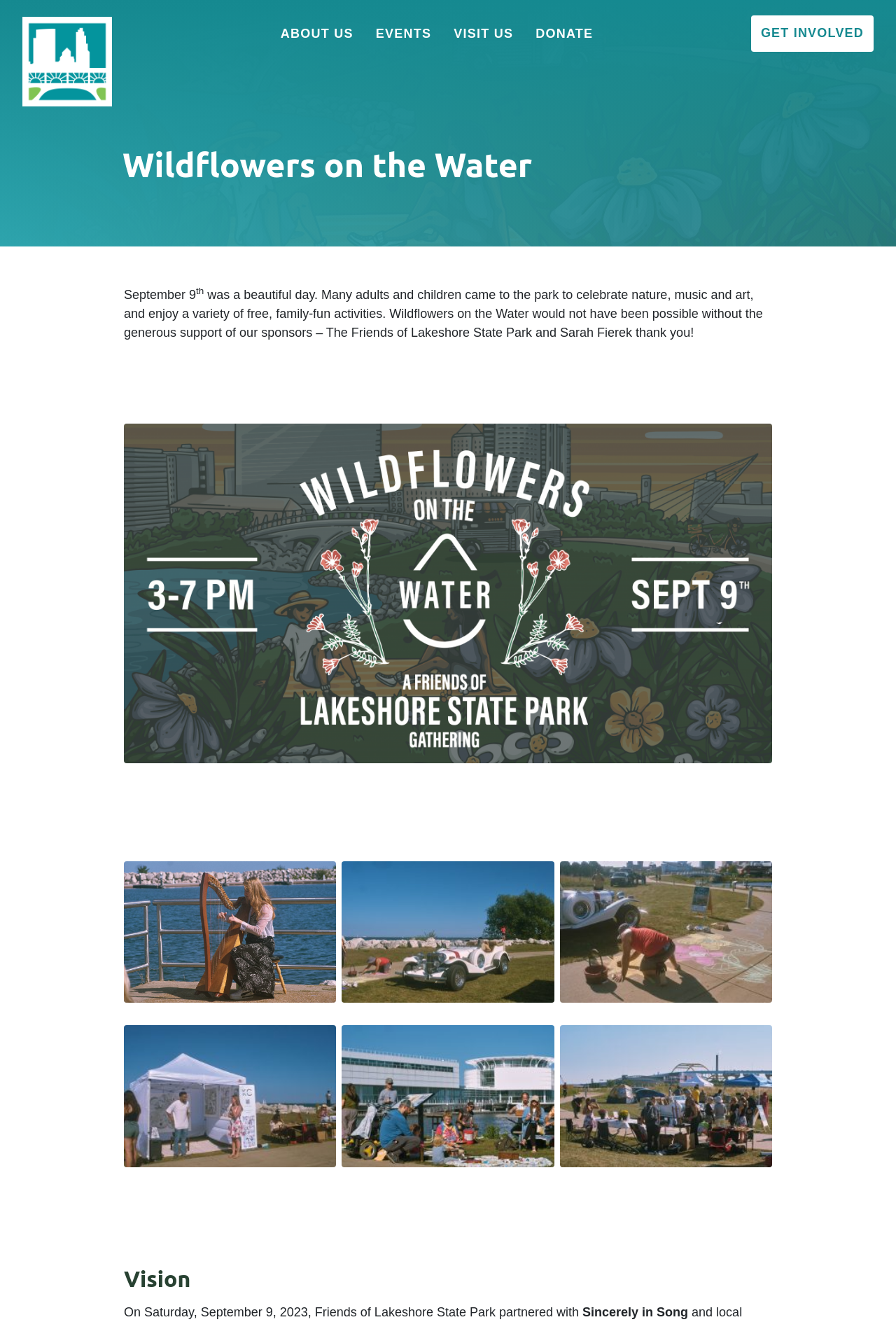Identify and provide the text content of the webpage's primary headline.

Wildflowers on the Water